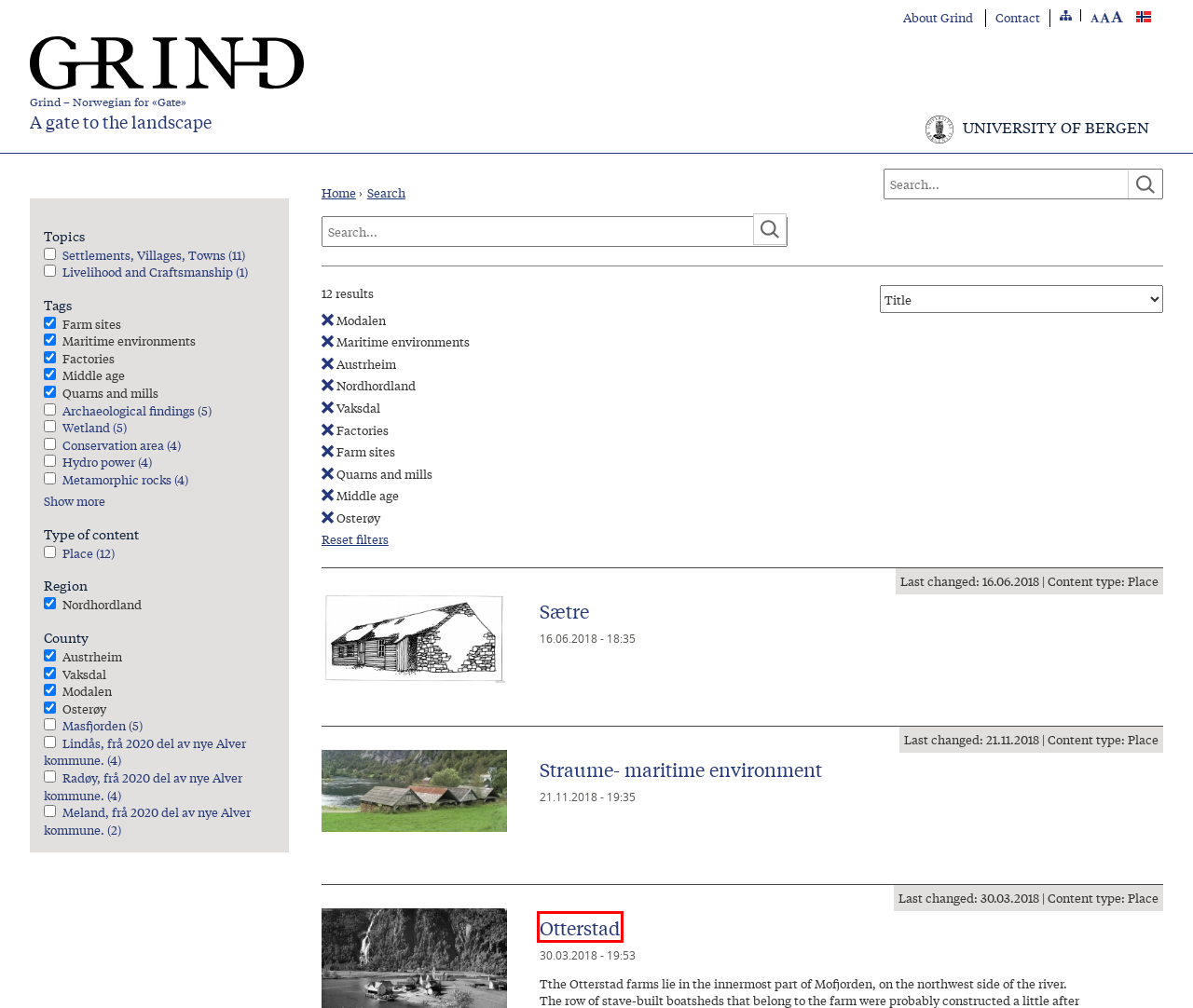Examine the screenshot of the webpage, noting the red bounding box around a UI element. Pick the webpage description that best matches the new page after the element in the red bounding box is clicked. Here are the candidates:
A. Otterstad | Grind - Ei reise gjennom natur og kultur i Vestland
B. Sætre | Grind - Ei reise gjennom natur og kultur i Vestland
C. Krossøy | Grind - Ei reise gjennom natur og kultur i Vestland
D. Mjøsvågen | Grind - Ei reise gjennom natur og kultur i Vestland
E. Straume - maritime environment | Grind - Ei reise gjennom natur og kultur i Vestland
F. Kvernhusvågen | Grind - Ei reise gjennom natur og kultur i Vestland
G. Nottveit | Grind - Ei reise gjennom natur og kultur i Vestland
H. Gullbrå | Grind - Ei reise gjennom natur og kultur i Vestland

A